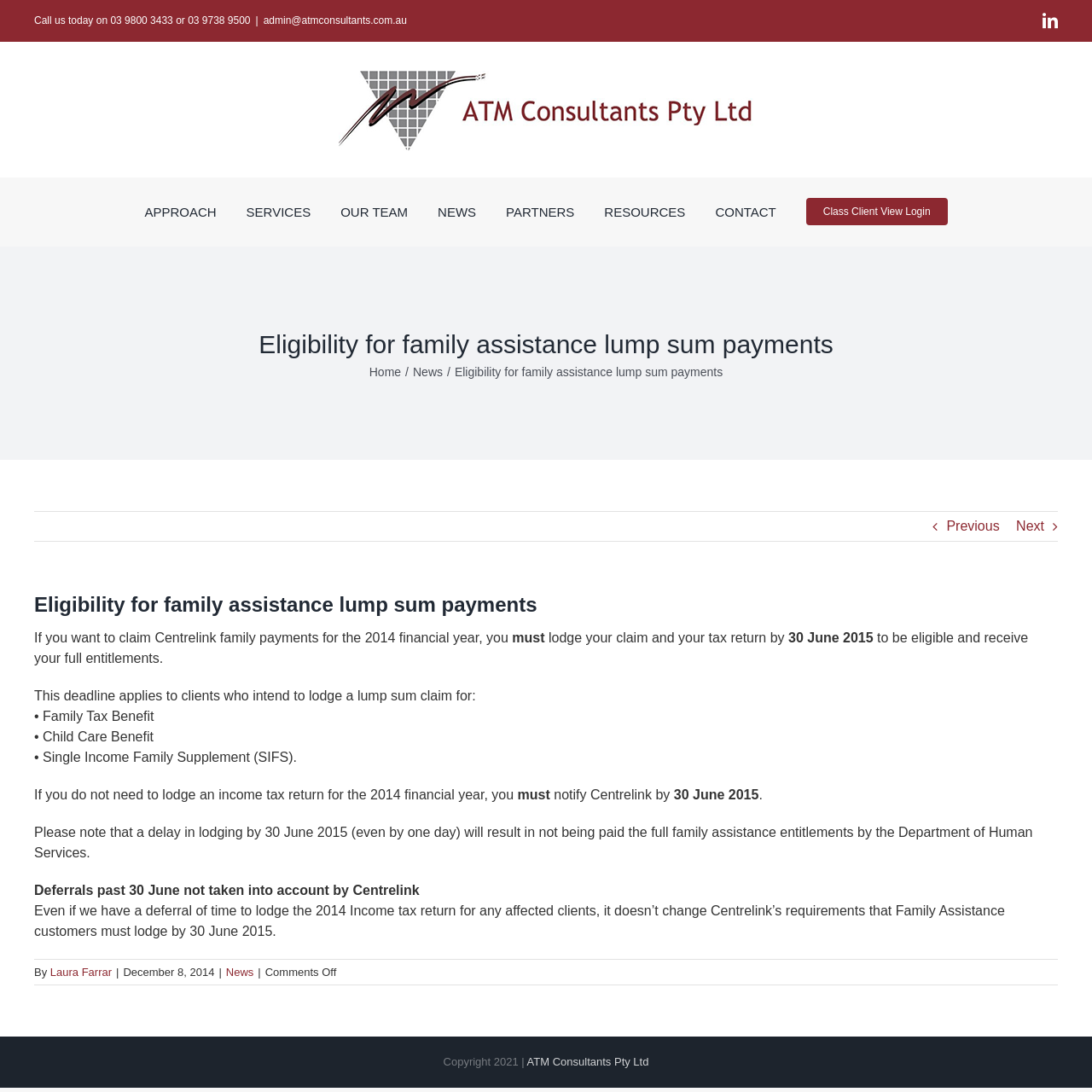Answer the question below in one word or phrase:
What is the deadline to lodge a claim for family assistance?

30 June 2015